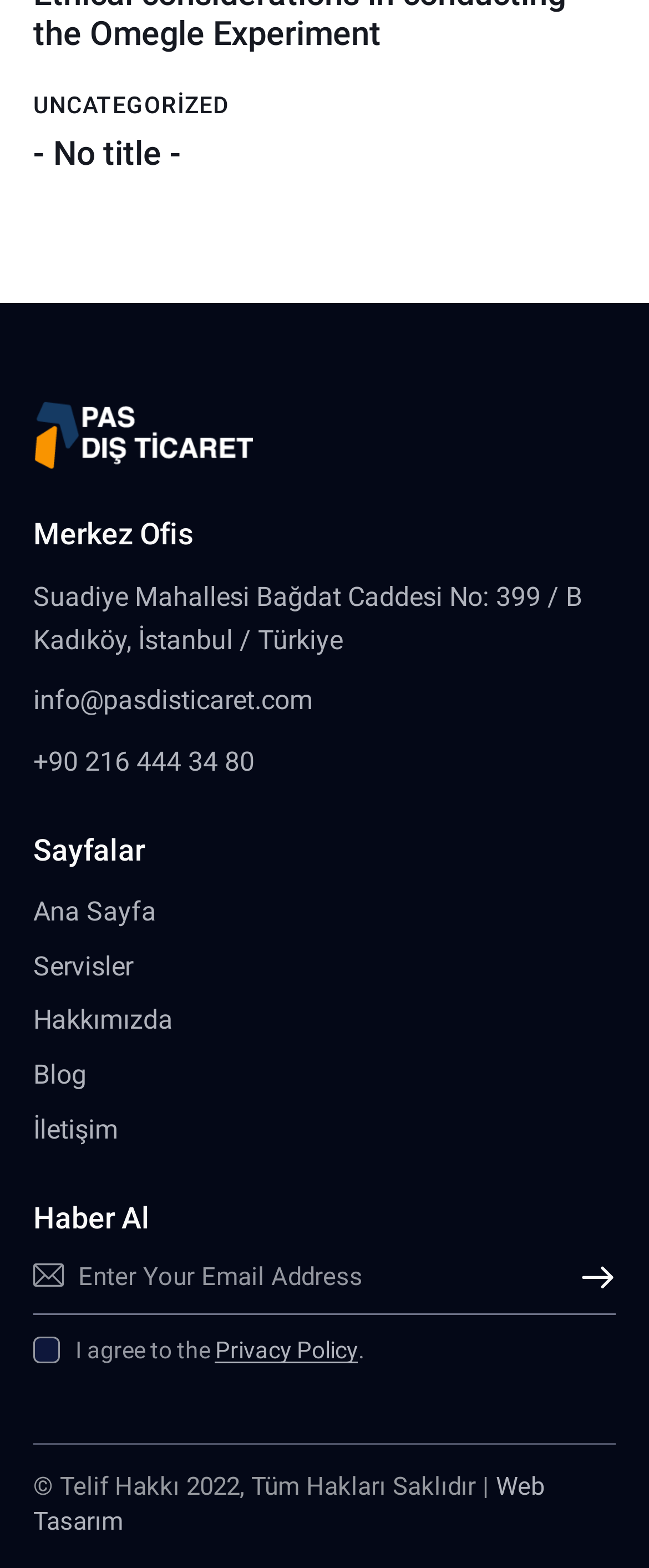Determine the bounding box coordinates of the clickable region to execute the instruction: "Click on the 'Artist Index' link". The coordinates should be four float numbers between 0 and 1, denoted as [left, top, right, bottom].

None